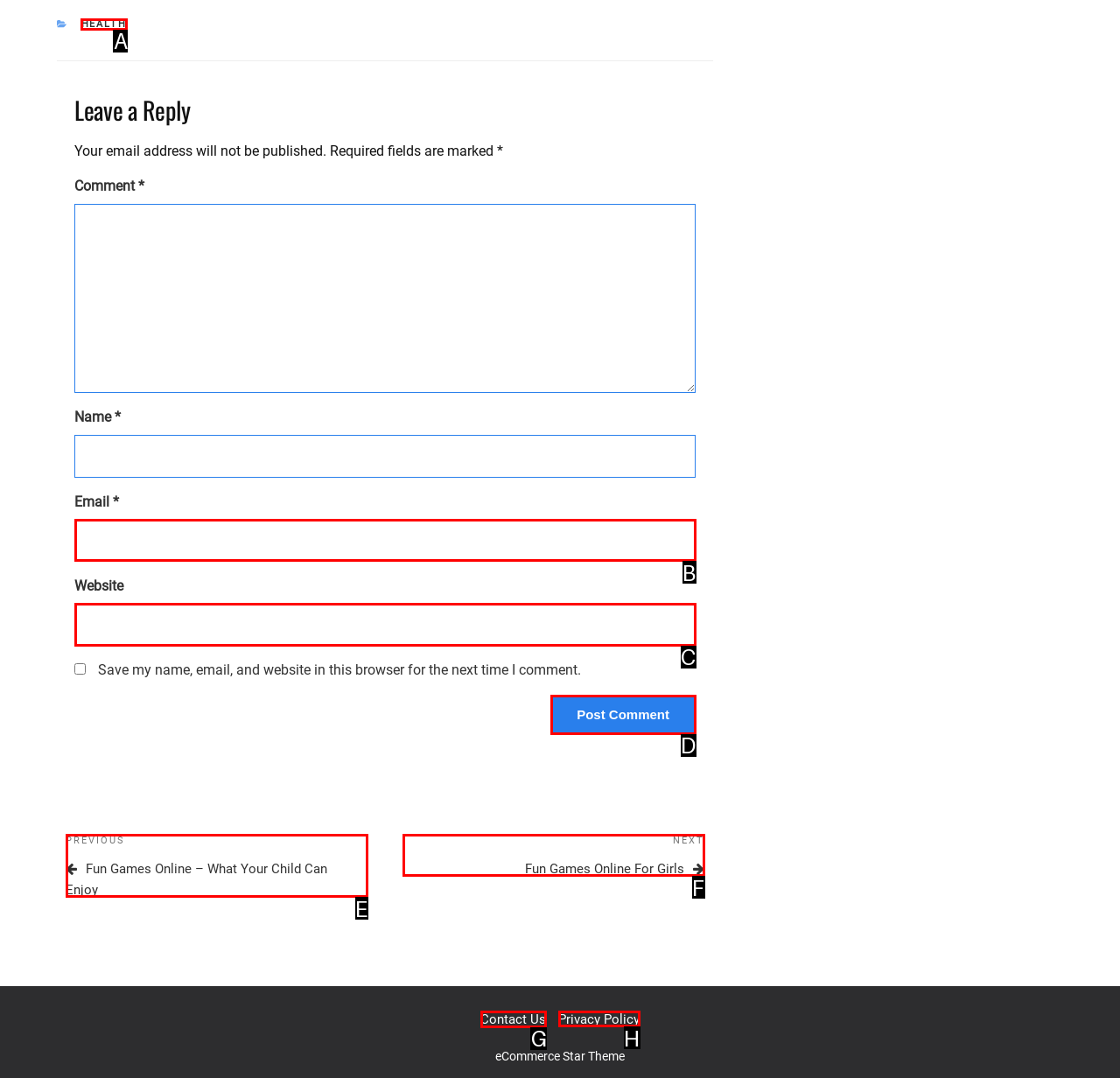Which HTML element should be clicked to complete the following task: Click the 'Contact Us' link?
Answer with the letter corresponding to the correct choice.

G